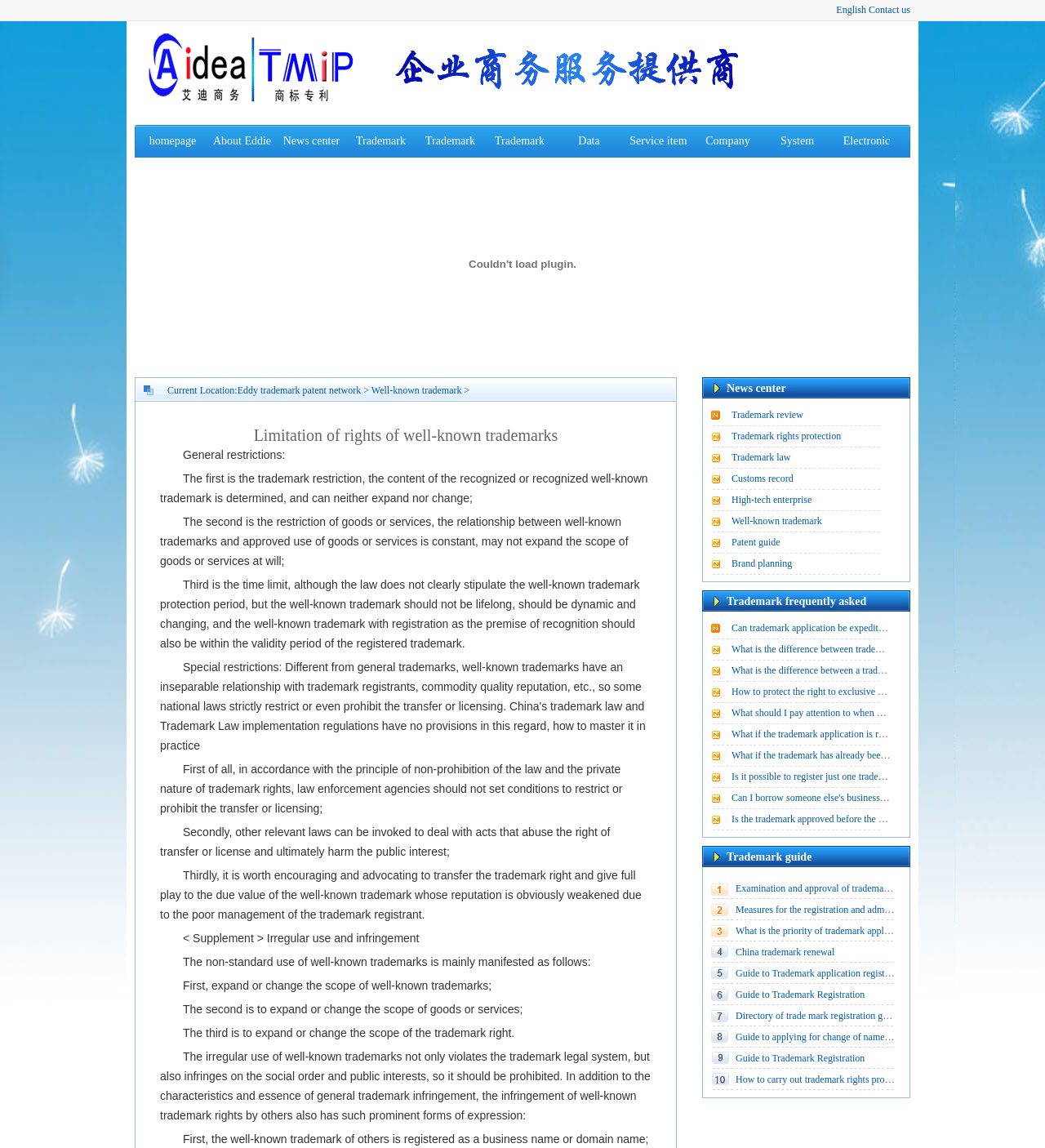Explain the contents of the webpage comprehensively.

This webpage is a comprehensive guide to trademark registration, protection, and related services. At the top, there is a navigation menu with links to various sections, including "homepage", "About Eddie", "News center", "Trademark registration", and others. Below the navigation menu, there is a logo image and a heading that indicates the current location within the website.

The main content of the webpage is divided into several sections. The first section discusses the limitation of rights of well-known trademarks, which includes general restrictions, restrictions on goods or services, time limits, and transfer or licensing of trademark rights. This section is followed by a discussion on irregular use and infringement of well-known trademarks.

To the right of the main content, there is a sidebar with links to various news articles and guides related to trademarks, including "Trademark review", "Trademark rights protection", "Trademark law", and others. Below the news section, there is a section on frequently asked questions about trademarks, which includes questions such as "Can trademark application be expedited?" and "What is the difference between trademark and brand?".

Further down the page, there is a section on trademark guides, which includes links to guides on examination and approval of trademark registration, trademark renewal, and applying for changes to trademark registrant information. Overall, this webpage provides a wealth of information and resources related to trademark registration, protection, and management.